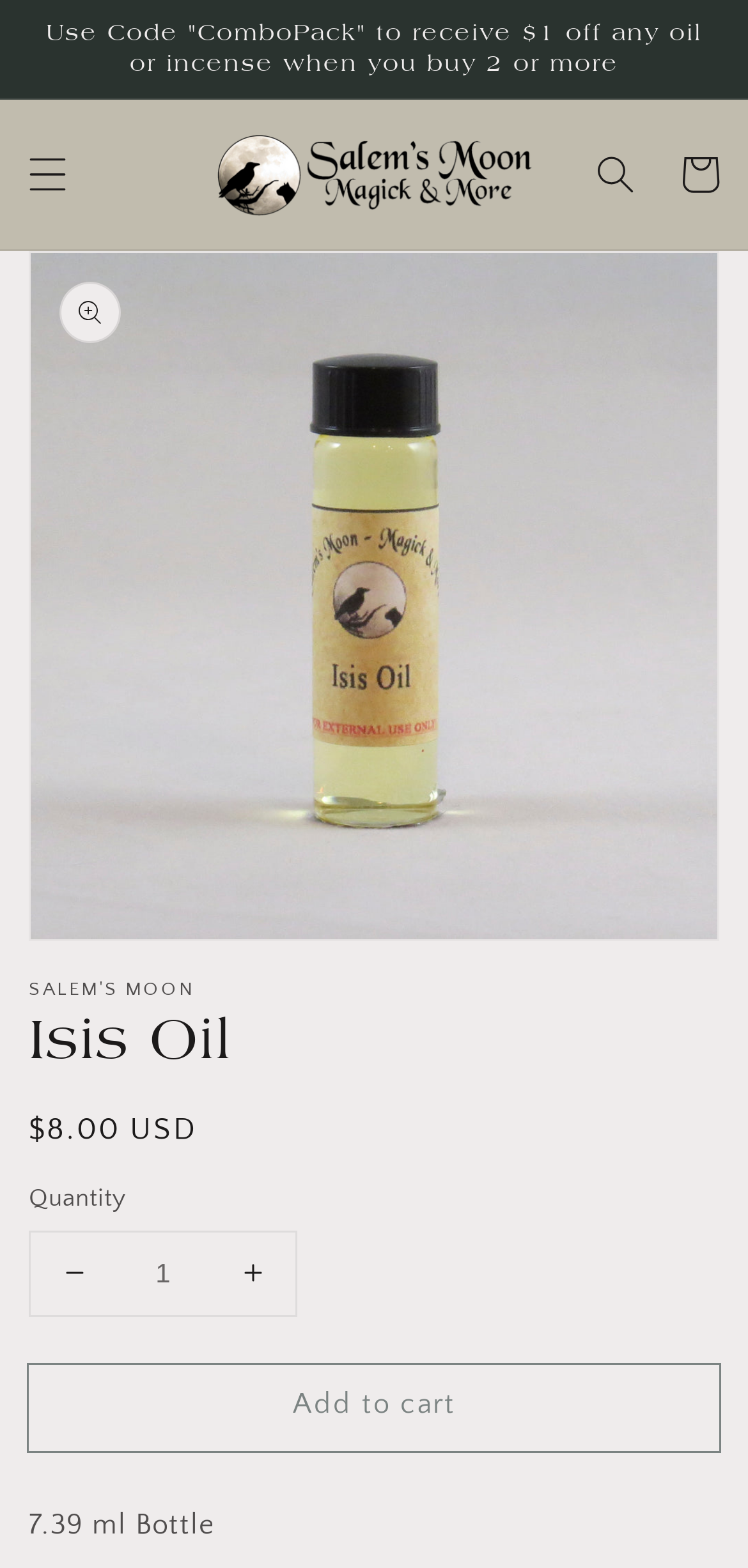What is the name of the website?
Based on the content of the image, thoroughly explain and answer the question.

I determined the answer by looking at the link element with the text 'Salem's Moon' at coordinates [0.269, 0.076, 0.731, 0.147]. This suggests that the website is named Salem's Moon.